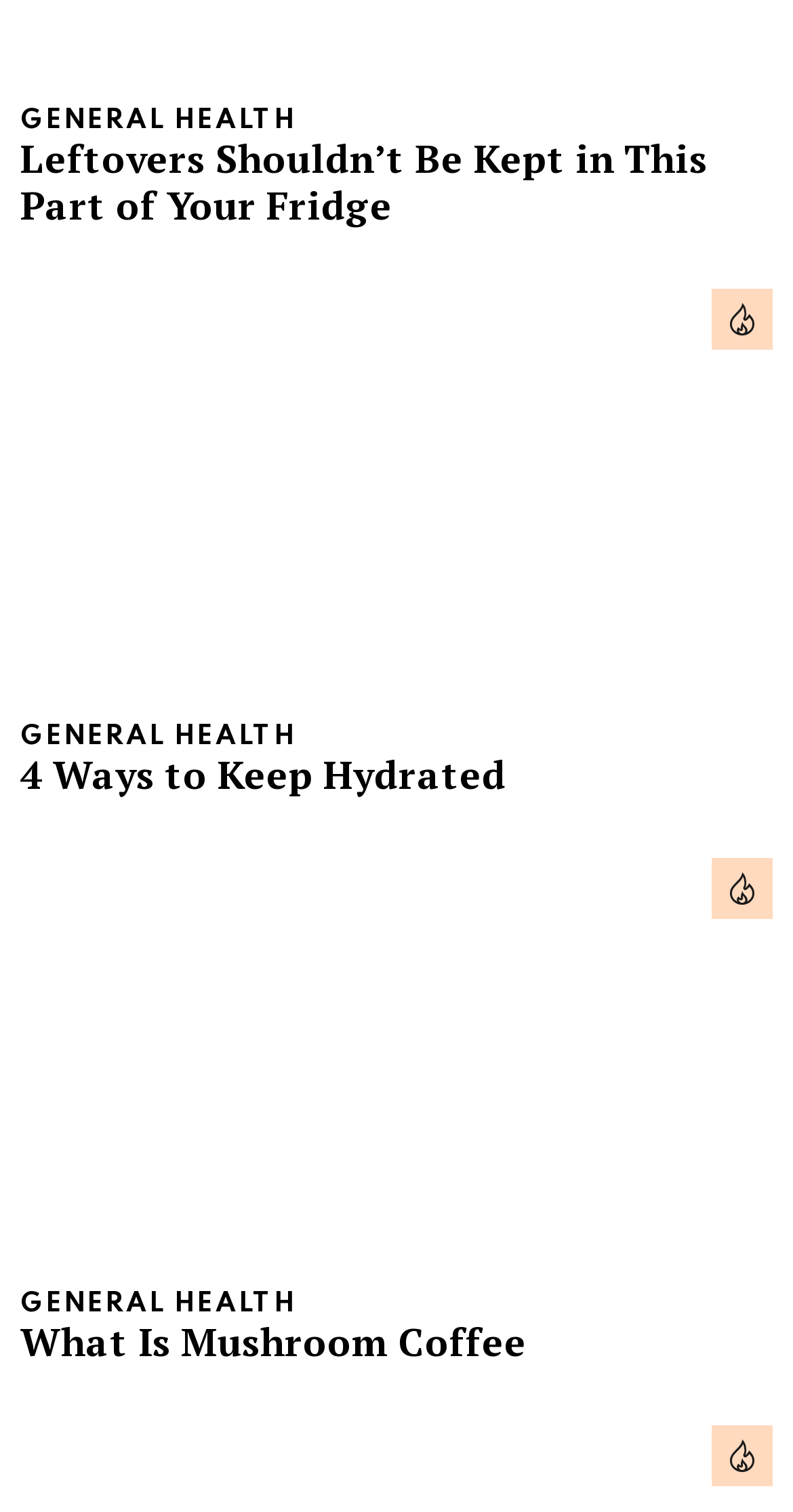What is the topic of the first article?
Refer to the image and provide a detailed answer to the question.

I looked at the heading element [769] inside the first article element [664], which contains the text 'Leftovers Shouldn’t Be Kept in This Part of Your Fridge'. This suggests that the topic of the first article is related to leftovers and fridge.